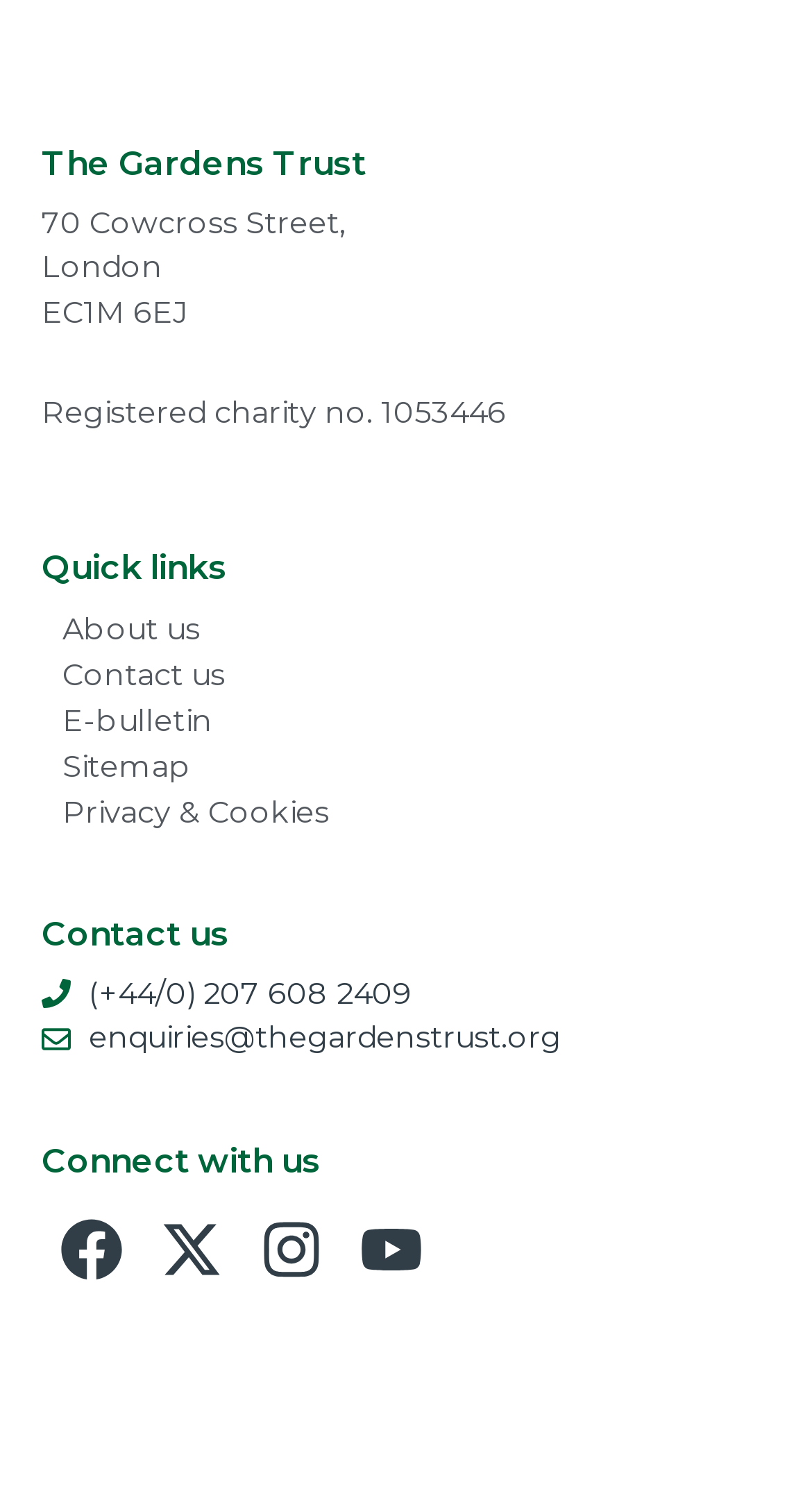Pinpoint the bounding box coordinates of the element you need to click to execute the following instruction: "Contact us via email". The bounding box should be represented by four float numbers between 0 and 1, in the format [left, top, right, bottom].

[0.051, 0.684, 0.949, 0.714]